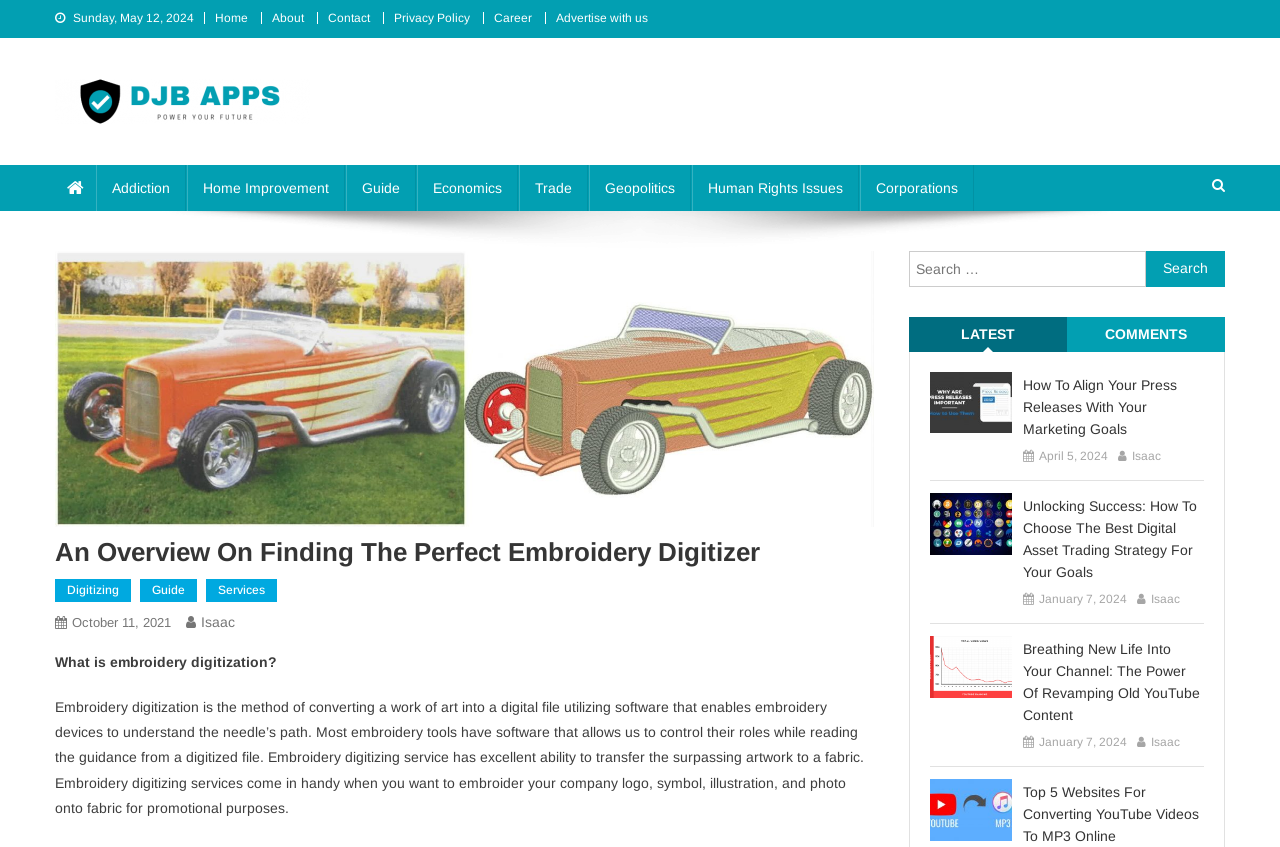Locate the bounding box coordinates of the clickable element to fulfill the following instruction: "Subscribe to the newsletter". Provide the coordinates as four float numbers between 0 and 1 in the format [left, top, right, bottom].

None